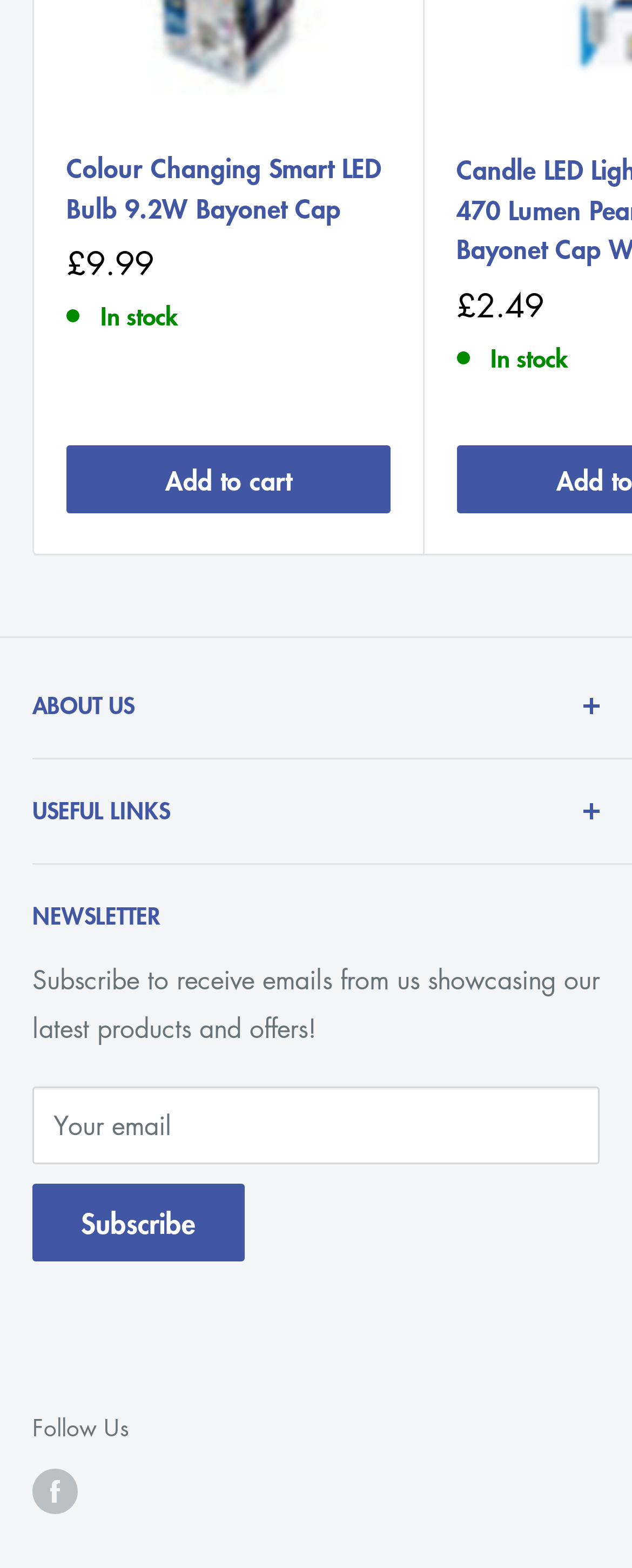What is the purpose of the 'Subscribe' button? Refer to the image and provide a one-word or short phrase answer.

To subscribe to newsletter